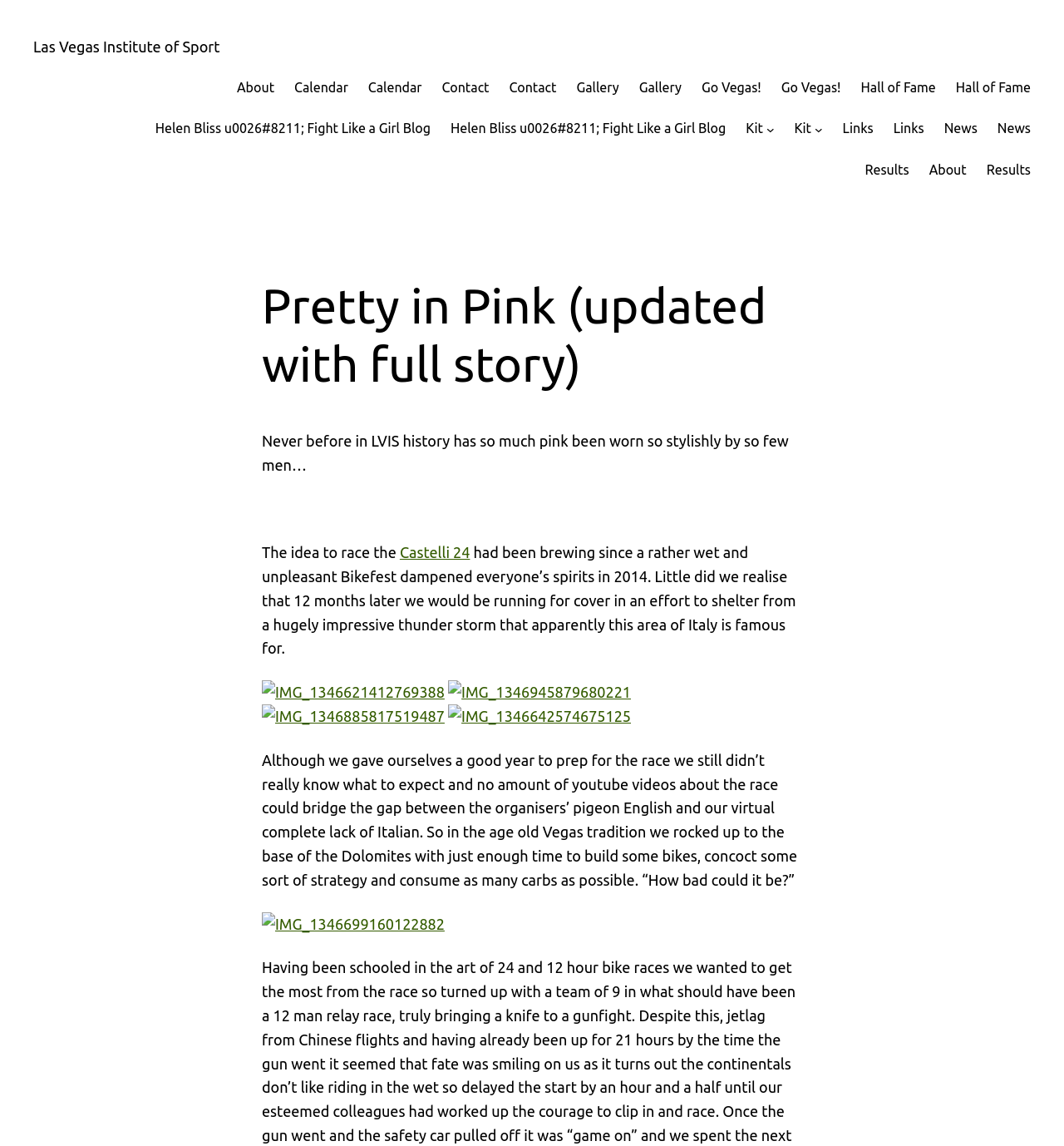Extract the main heading text from the webpage.

Pretty in Pink (updated with full story)